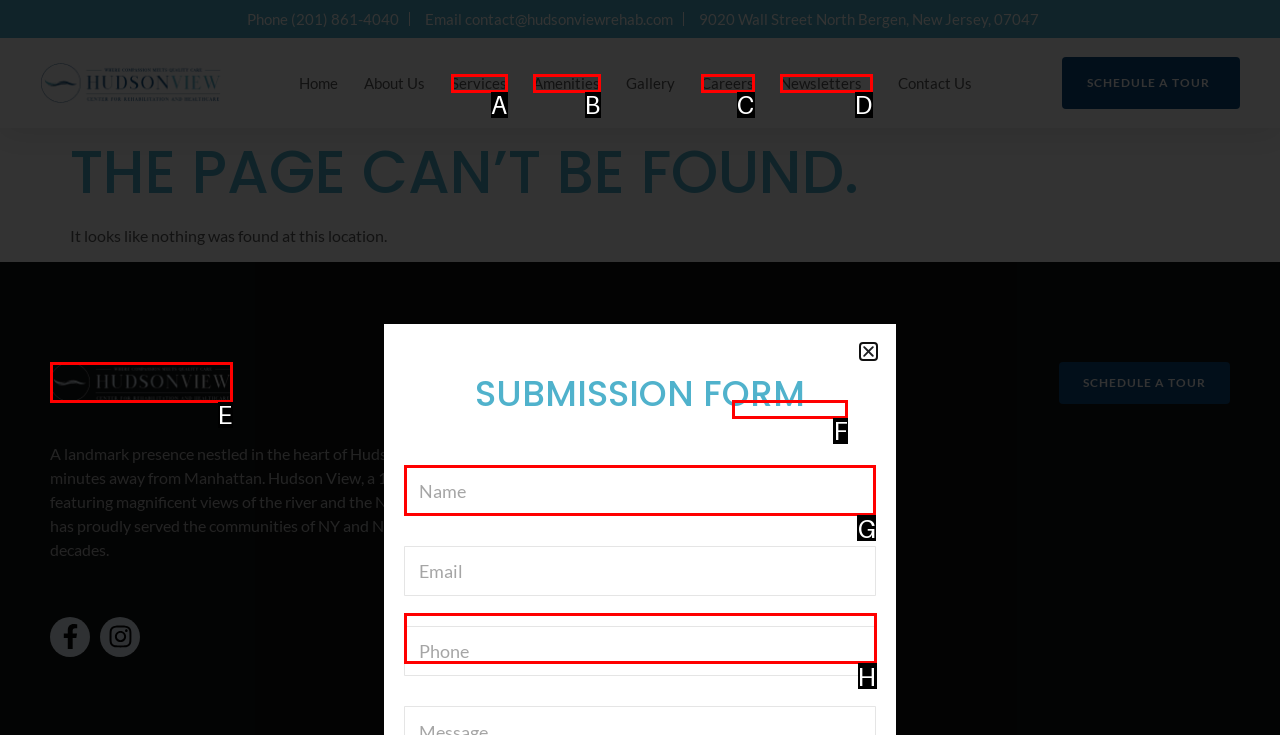Given the instruction: Fill in the Name textbox, which HTML element should you click on?
Answer with the letter that corresponds to the correct option from the choices available.

G